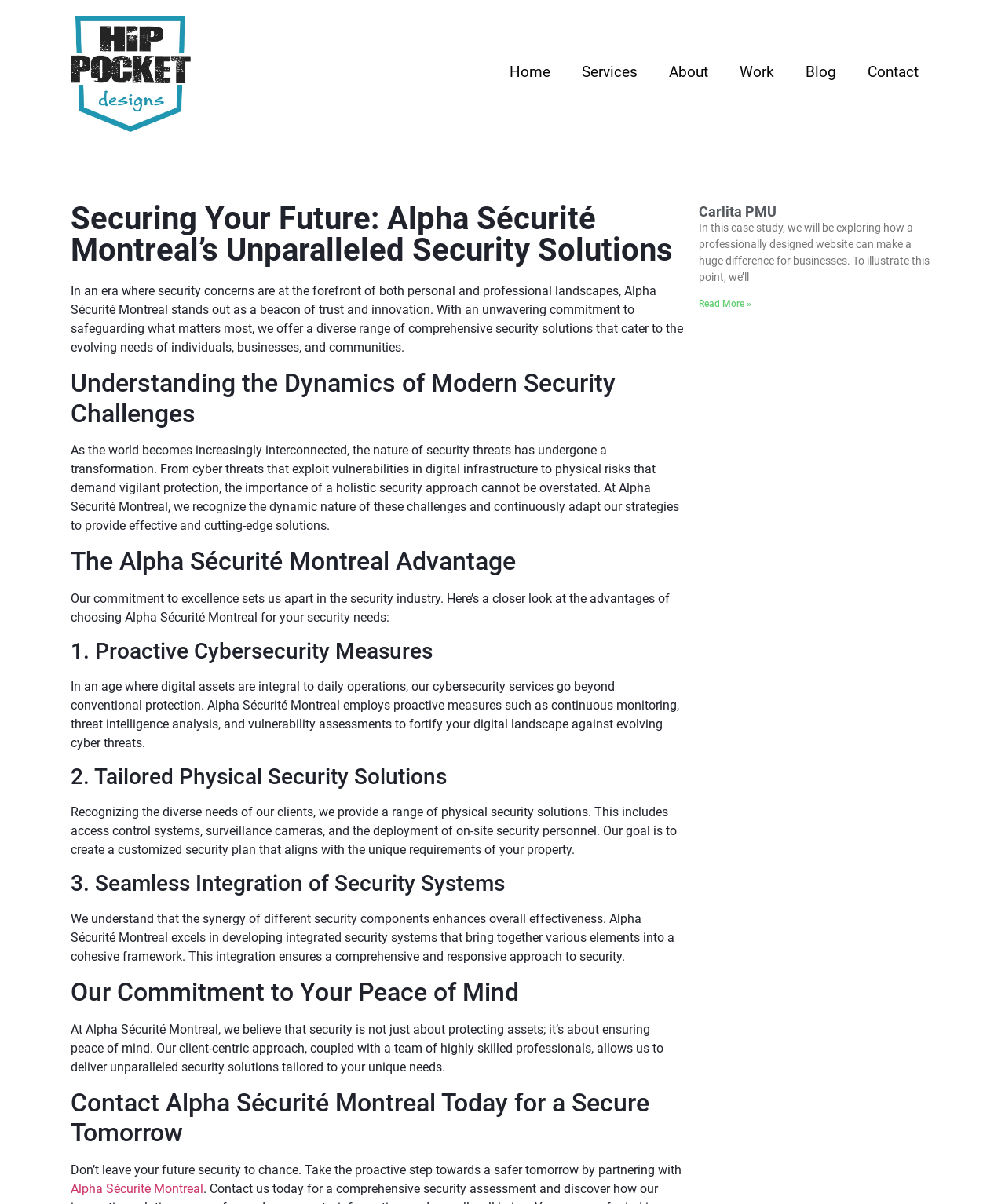What are the three advantages of choosing Alpha Sécurité Montreal?
Please answer the question with a single word or phrase, referencing the image.

Proactive Cybersecurity Measures, Tailored Physical Security Solutions, Seamless Integration of Security Systems